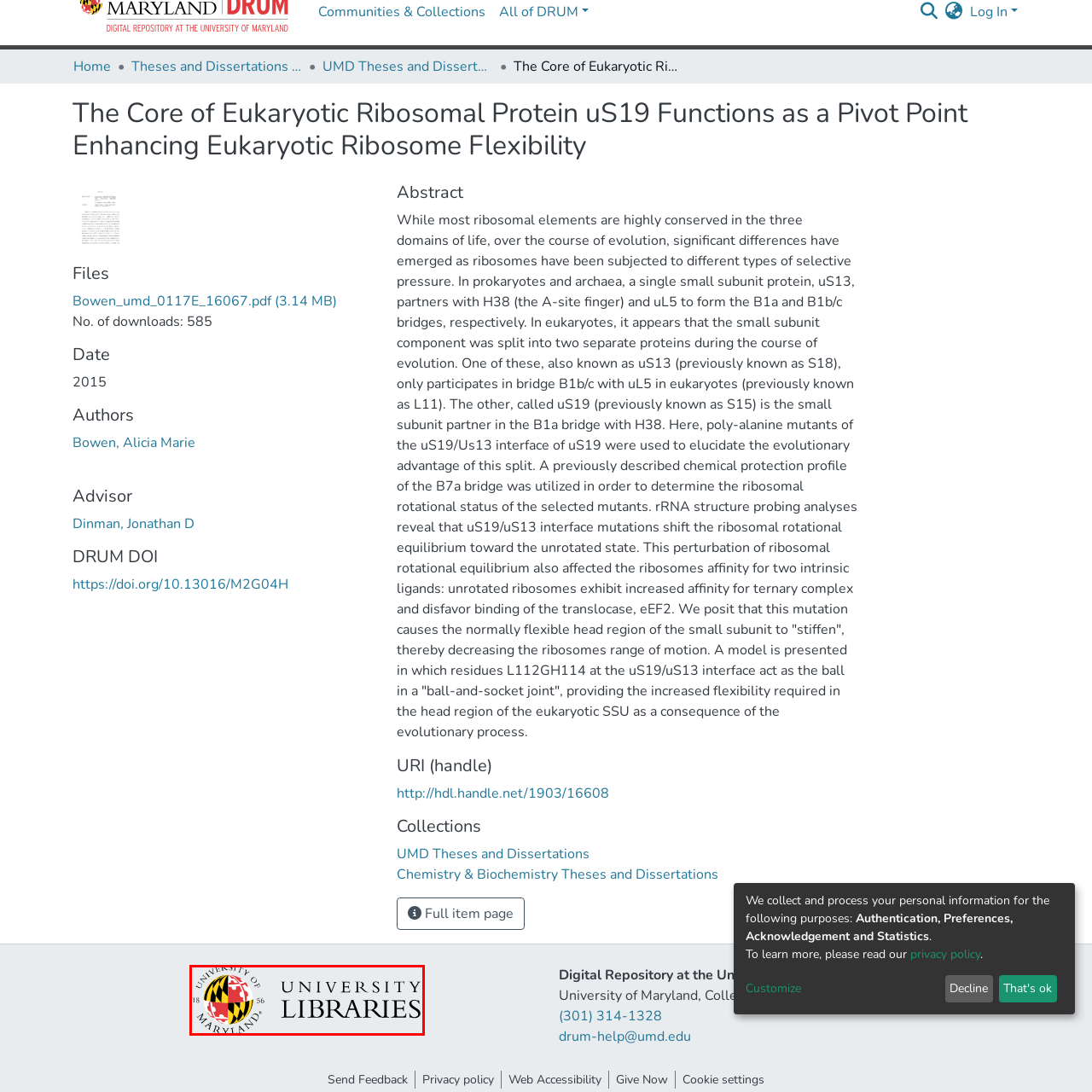Compose a thorough description of the image encased in the red perimeter.

The image features the logo of the University of Maryland Libraries, prominently displaying a circular emblem on the left side. This emblem incorporates the state flag of Maryland, showcasing alternating patterns of red, black, and yellow along with white accents. Adjacent to the emblem is the text "UNIVERSITY LIBRARIES," rendered in a bold, modern font, emphasizing the educational institution's commitment to knowledge and research. The logo symbolizes the rich academic heritage and resources available at the University of Maryland, serving as an inviting representation for students and researchers alike.